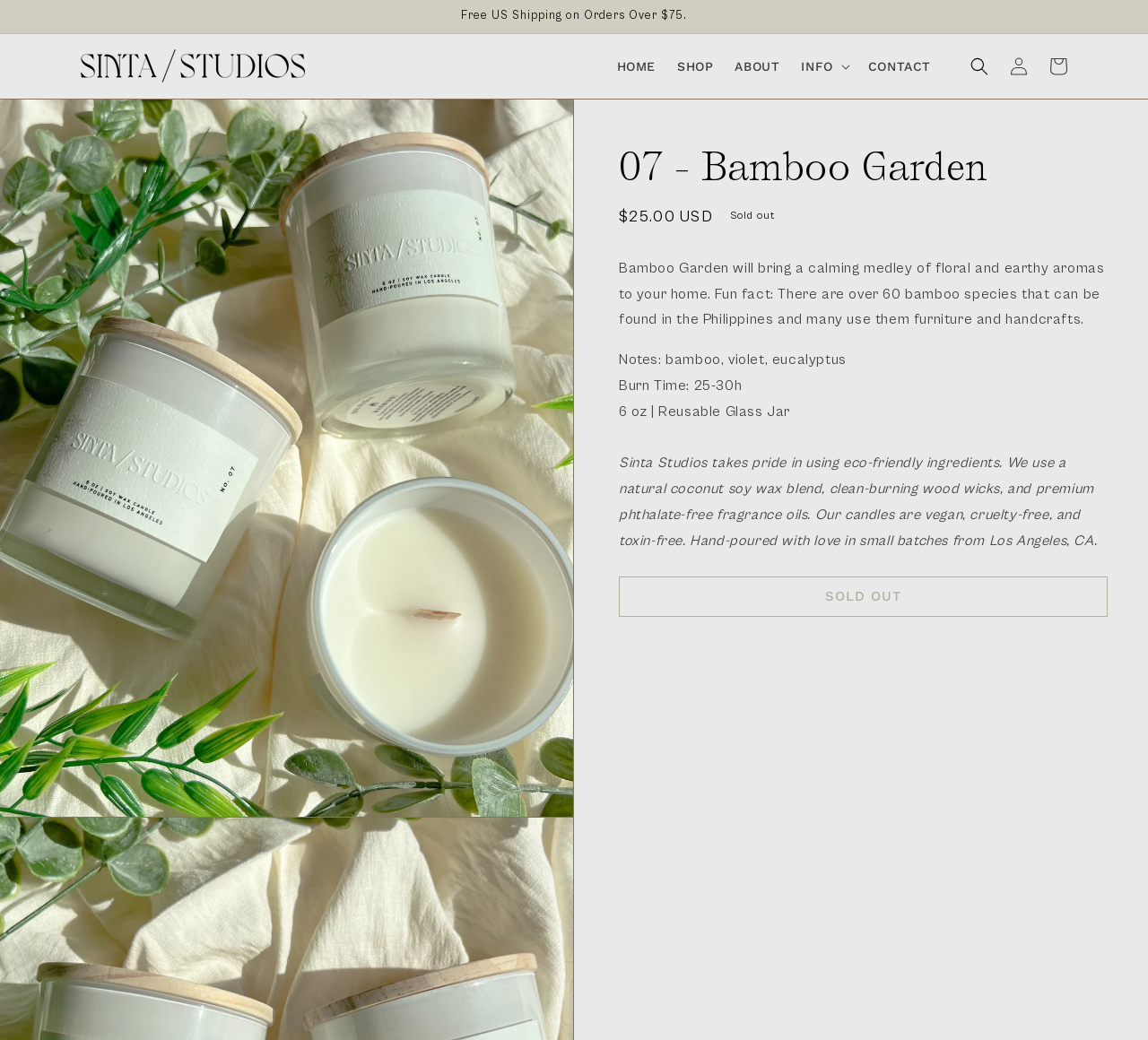Look at the image and answer the question in detail:
What type of wax is used in this candle?

I found the type of wax used in this candle by looking at the section that describes the product details, where it says 'Sinta Studios takes pride in using eco-friendly ingredients. We use a natural coconut soy wax blend...'.